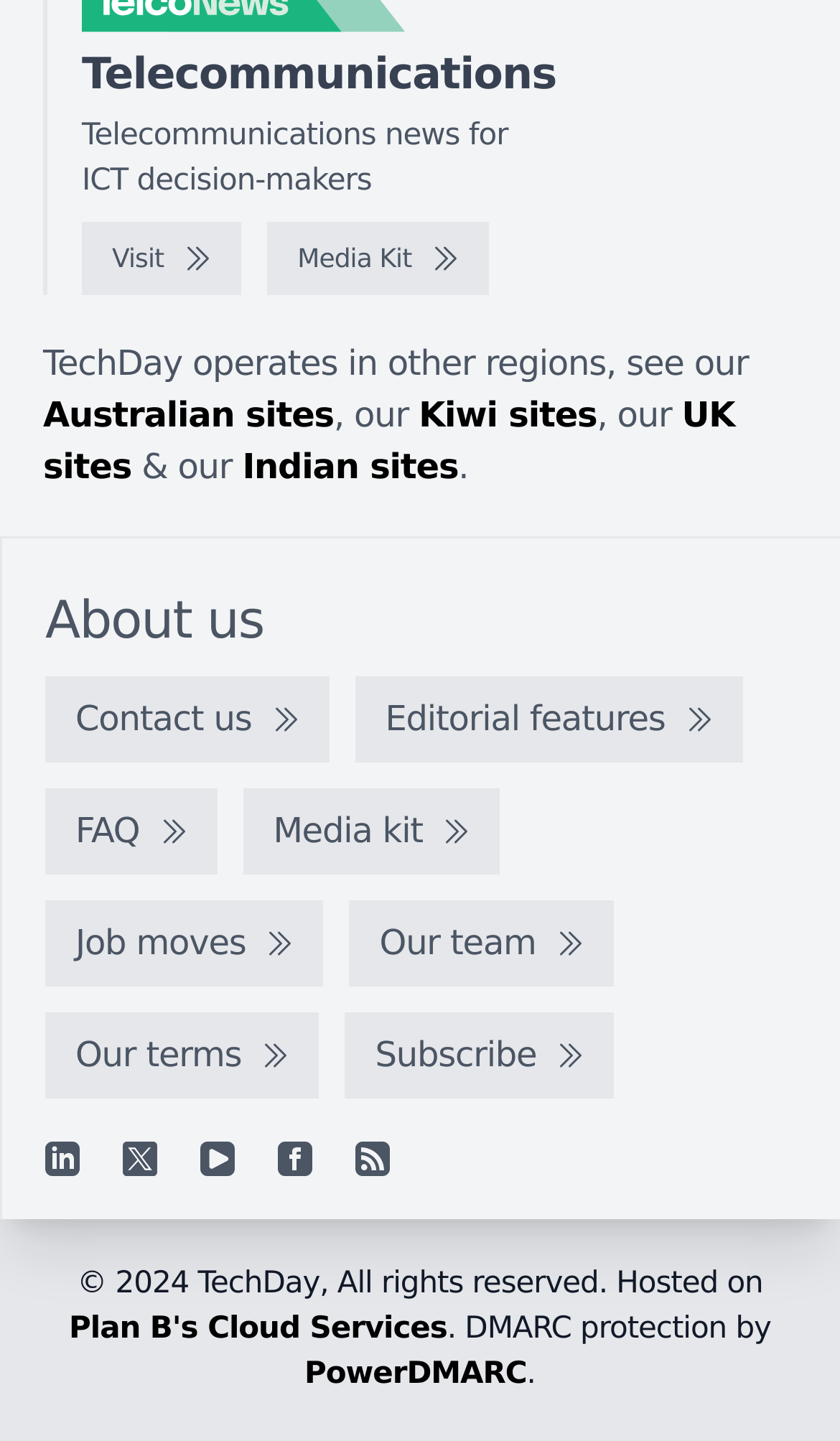Find the bounding box coordinates of the element's region that should be clicked in order to follow the given instruction: "Contact us". The coordinates should consist of four float numbers between 0 and 1, i.e., [left, top, right, bottom].

[0.054, 0.47, 0.392, 0.53]